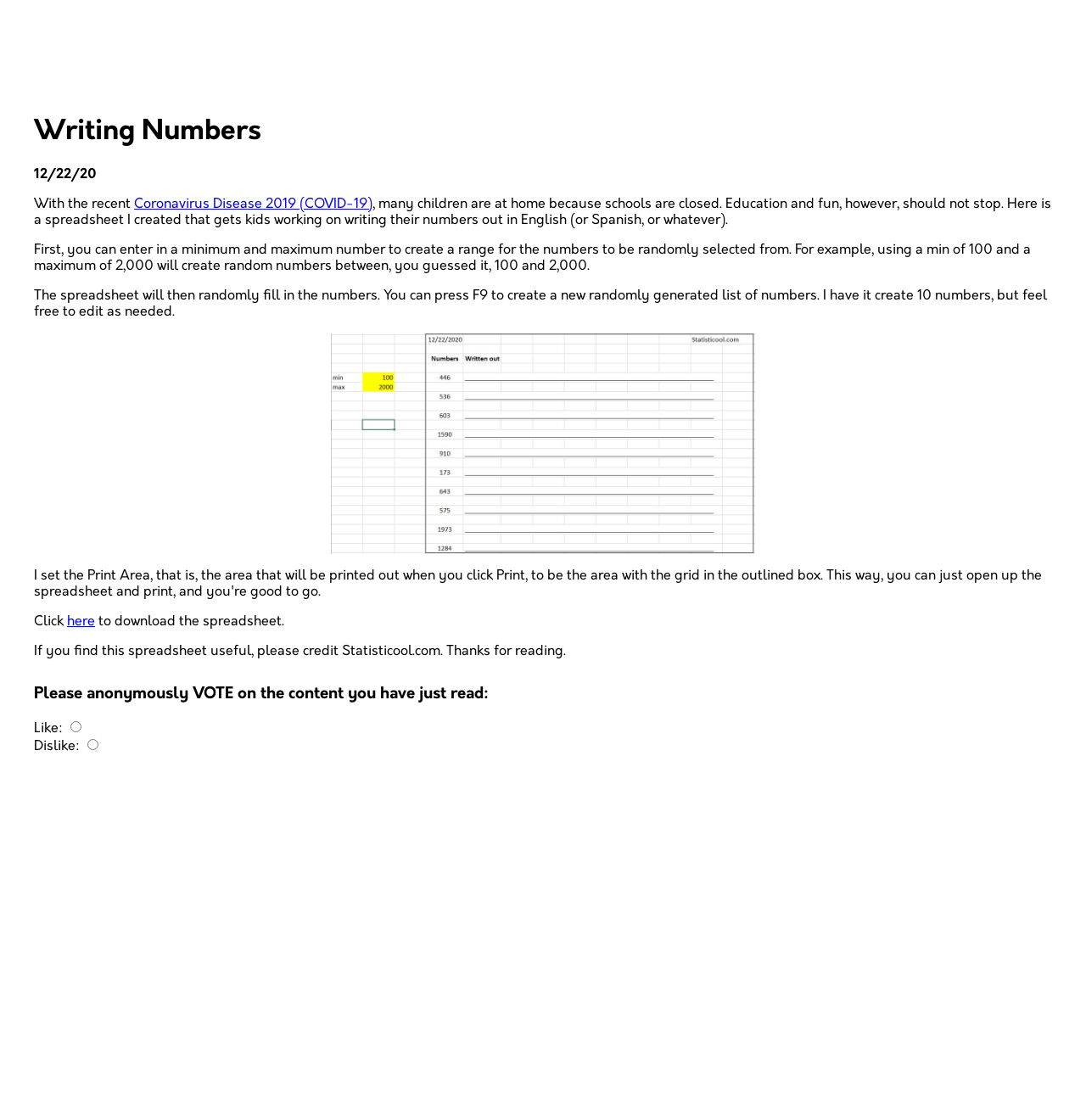Provide a short answer using a single word or phrase for the following question: 
What is the function of the F9 key in the spreadsheet?

Generate new random numbers